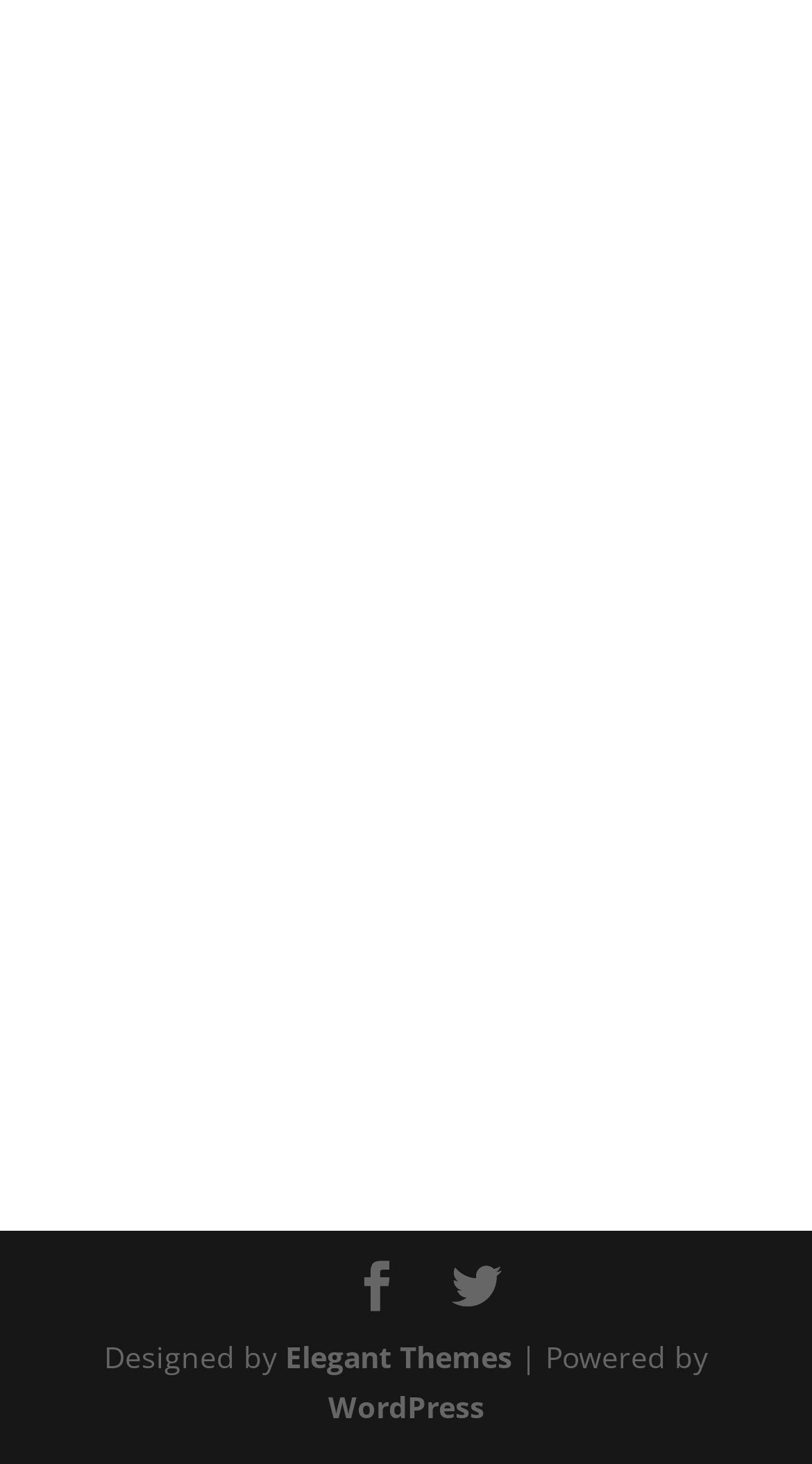Identify the bounding box for the element characterized by the following description: "Twitter".

[0.556, 0.862, 0.618, 0.898]